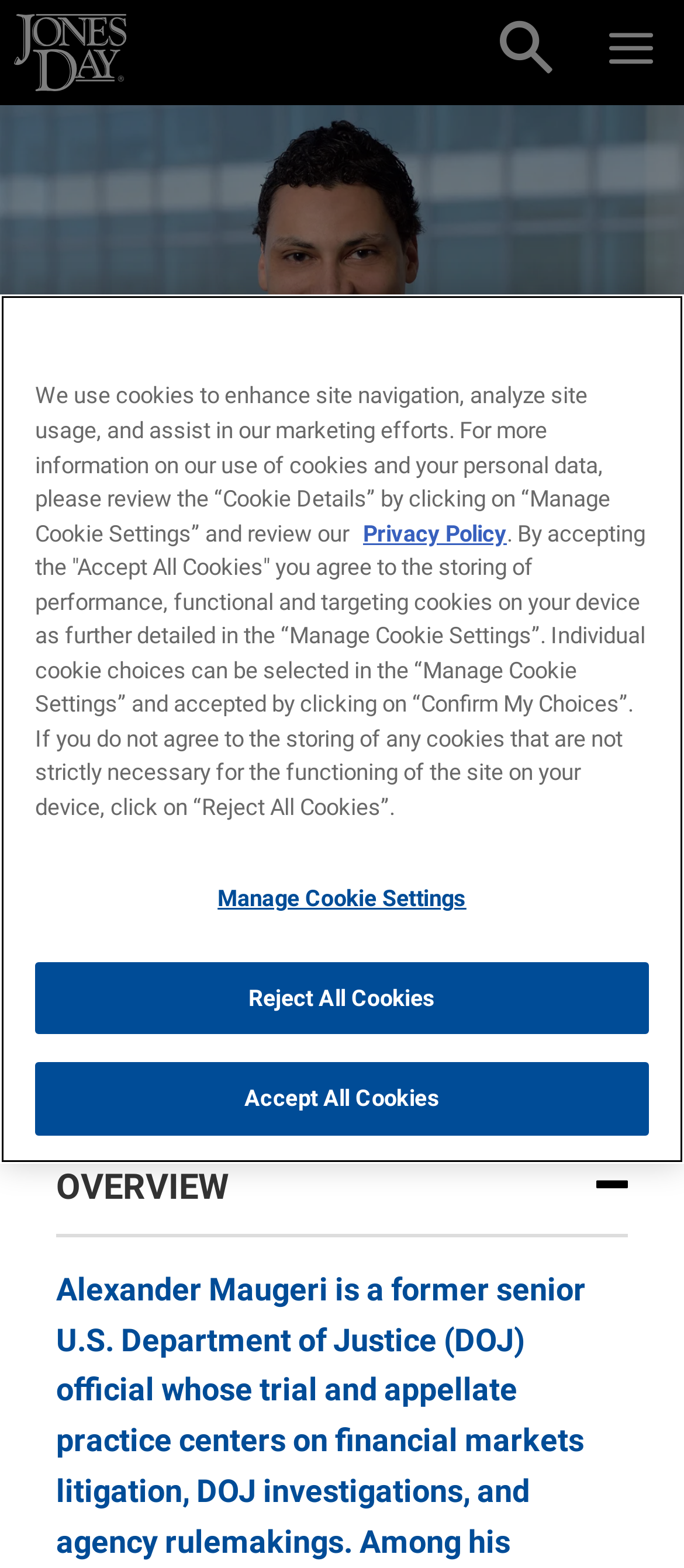Please answer the following question using a single word or phrase: 
What is the name of the lawyer?

Alexander V. Maugeri